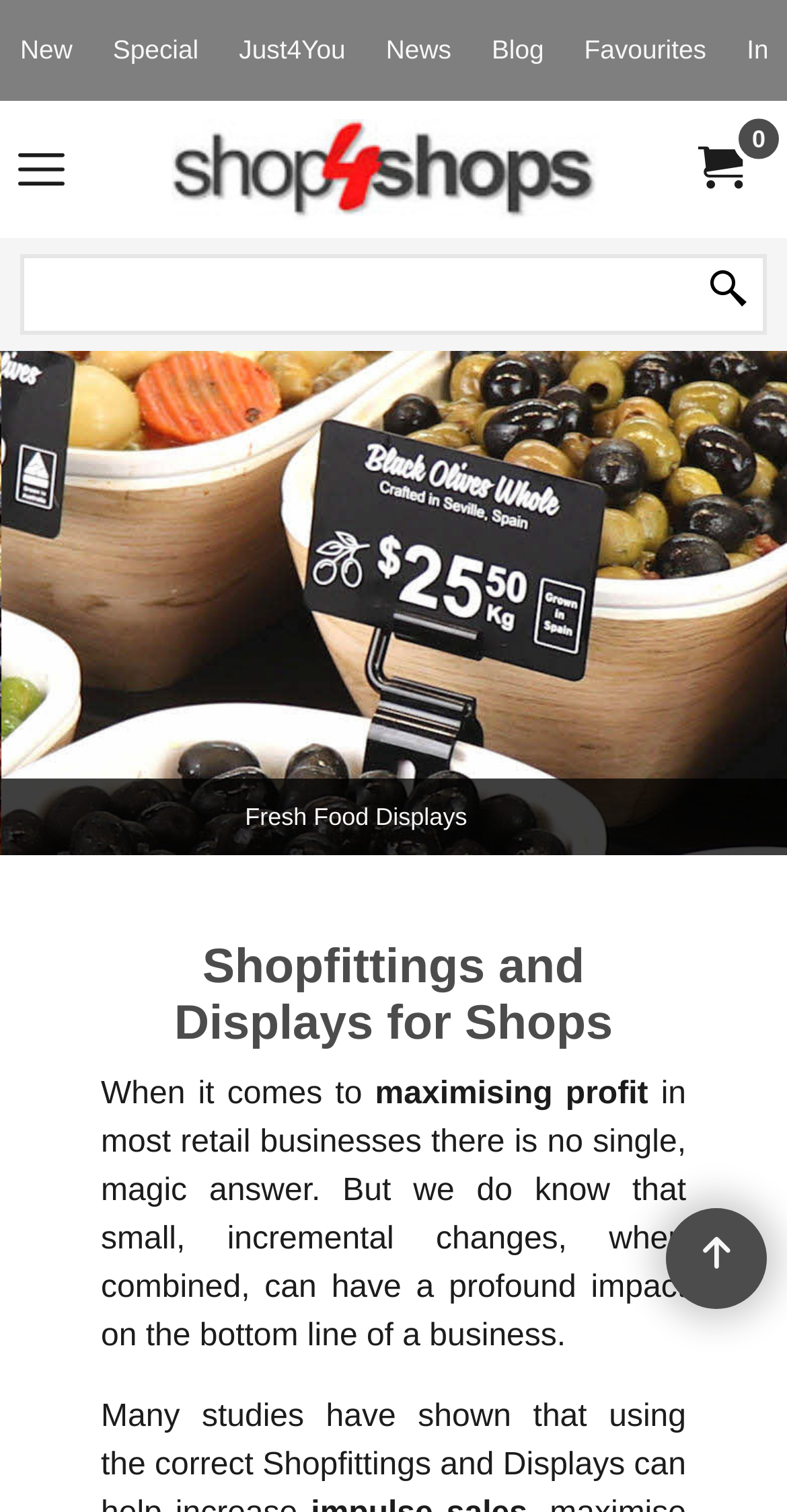Provide the bounding box coordinates for the area that should be clicked to complete the instruction: "Search for a product".

[0.026, 0.168, 0.974, 0.221]